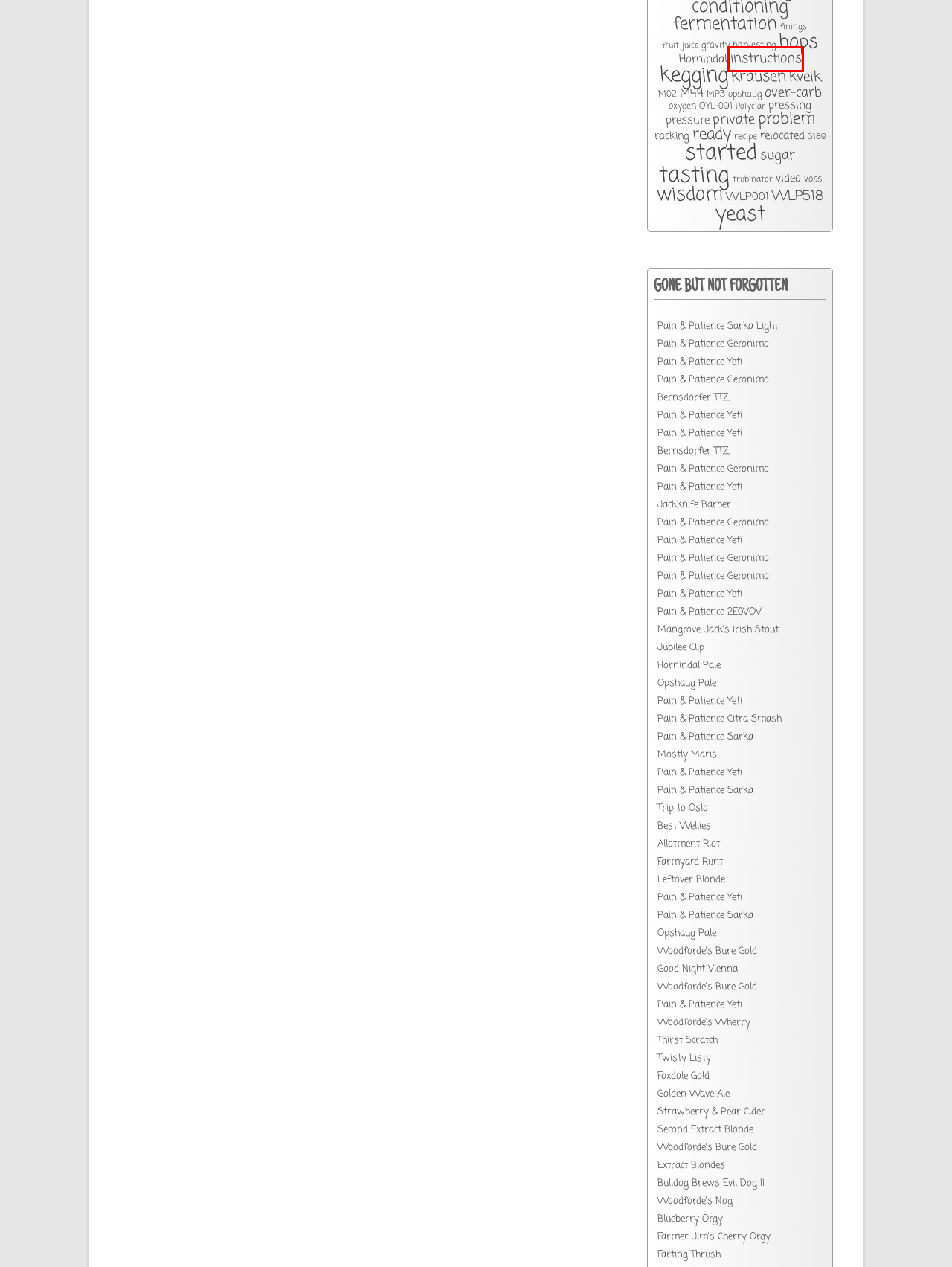Given a screenshot of a webpage with a red bounding box around a UI element, please identify the most appropriate webpage description that matches the new webpage after you click on the element. Here are the candidates:
A. 2023-01 Jackknife Barber | Brews | Pain & Patience
B. opshaug | Brew Tags | Pain & Patience
C. recipe | Brew Tags | Pain & Patience
D. gravity | Brew Tags | Pain & Patience
E. finings | Brew Tags | Pain & Patience
F. Hornindal | Brew Tags | Pain & Patience
G. instructions | Brew Tags | Pain & Patience
H. pressing | Brew Tags | Pain & Patience

G